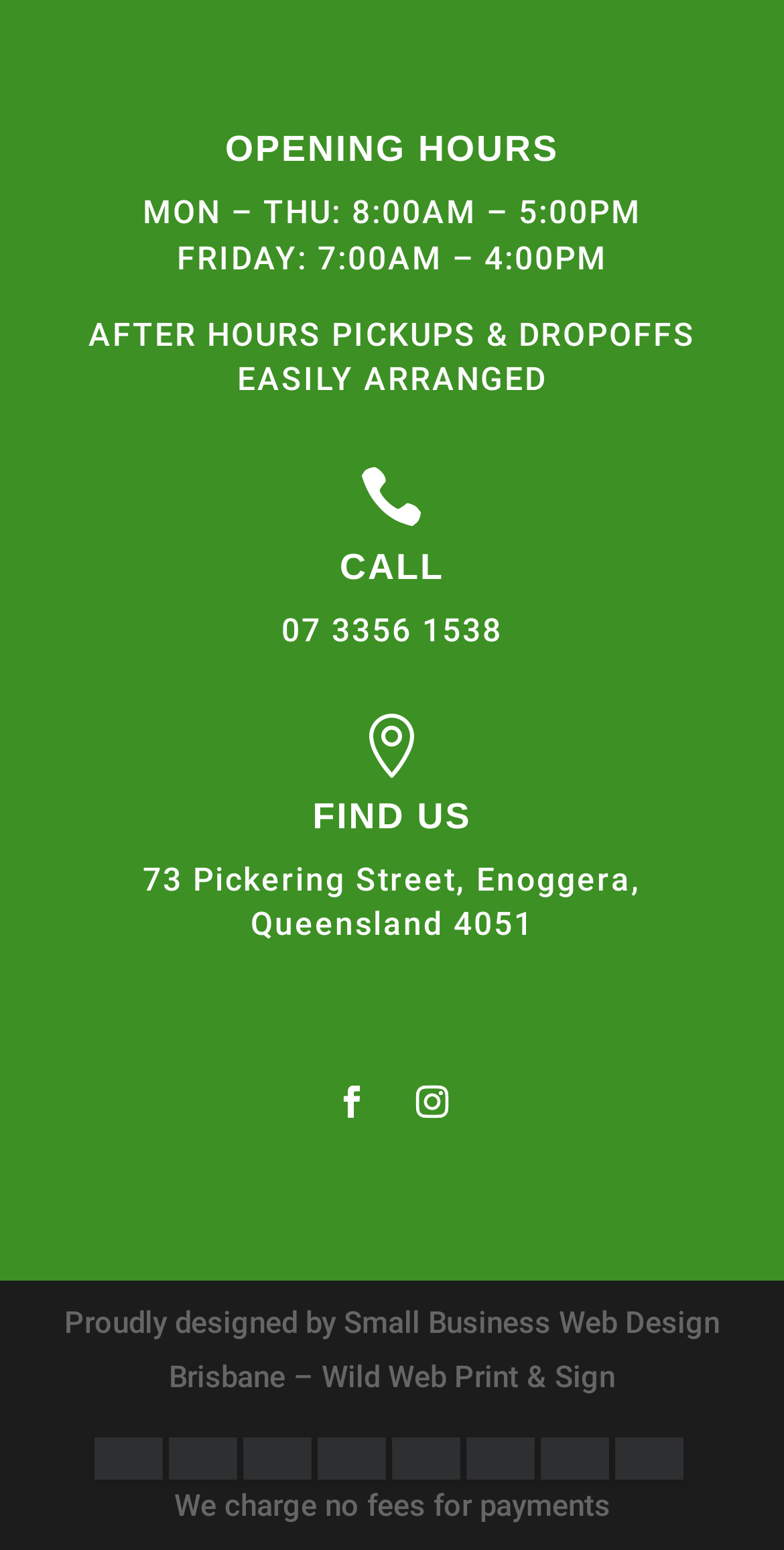Based on the element description, predict the bounding box coordinates (top-left x, top-left y, bottom-right x, bottom-right y) for the UI element in the screenshot: FIND US

[0.399, 0.514, 0.601, 0.539]